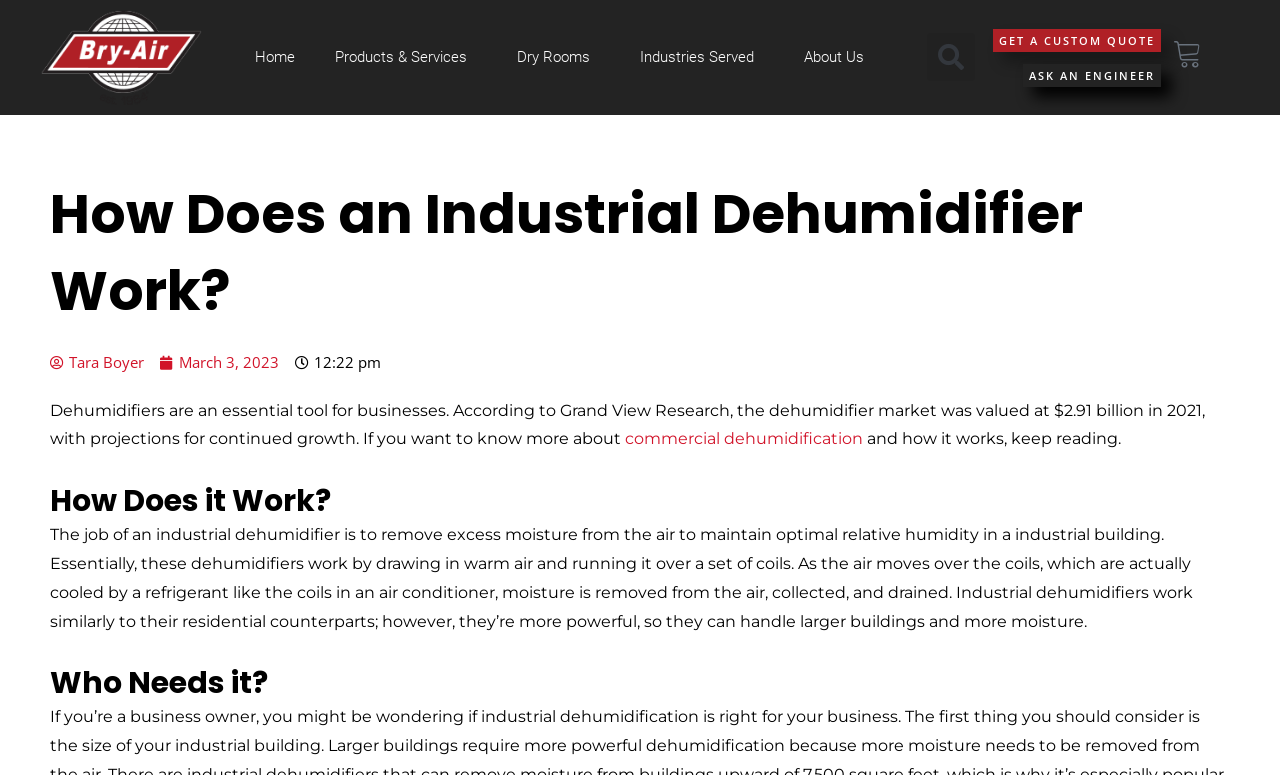Predict the bounding box coordinates of the area that should be clicked to accomplish the following instruction: "Read about commercial dehumidification". The bounding box coordinates should consist of four float numbers between 0 and 1, i.e., [left, top, right, bottom].

[0.488, 0.554, 0.674, 0.579]